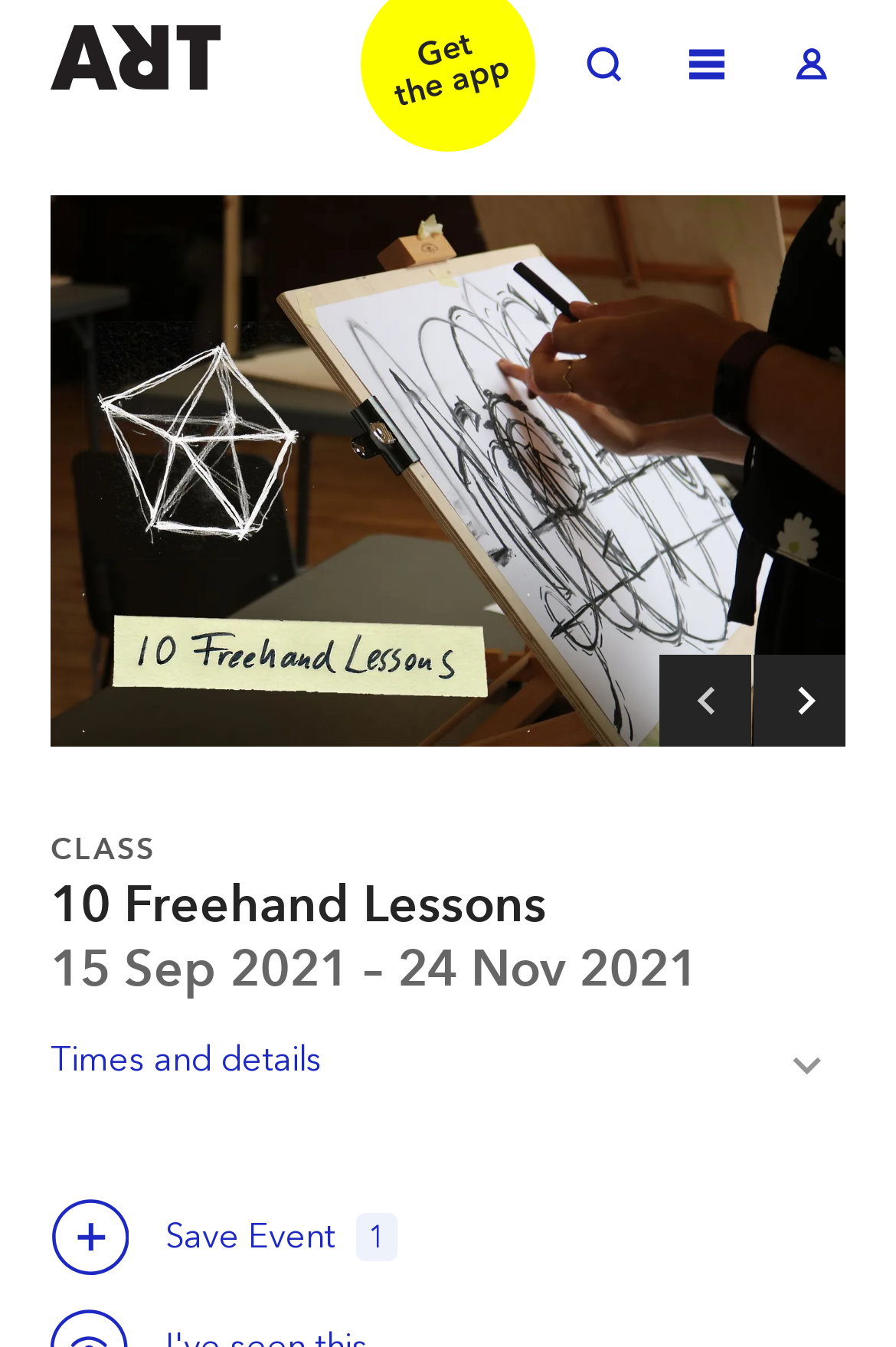Reply to the question with a single word or phrase:
What is the text on the top-left link?

Welcome to ArtRabbit